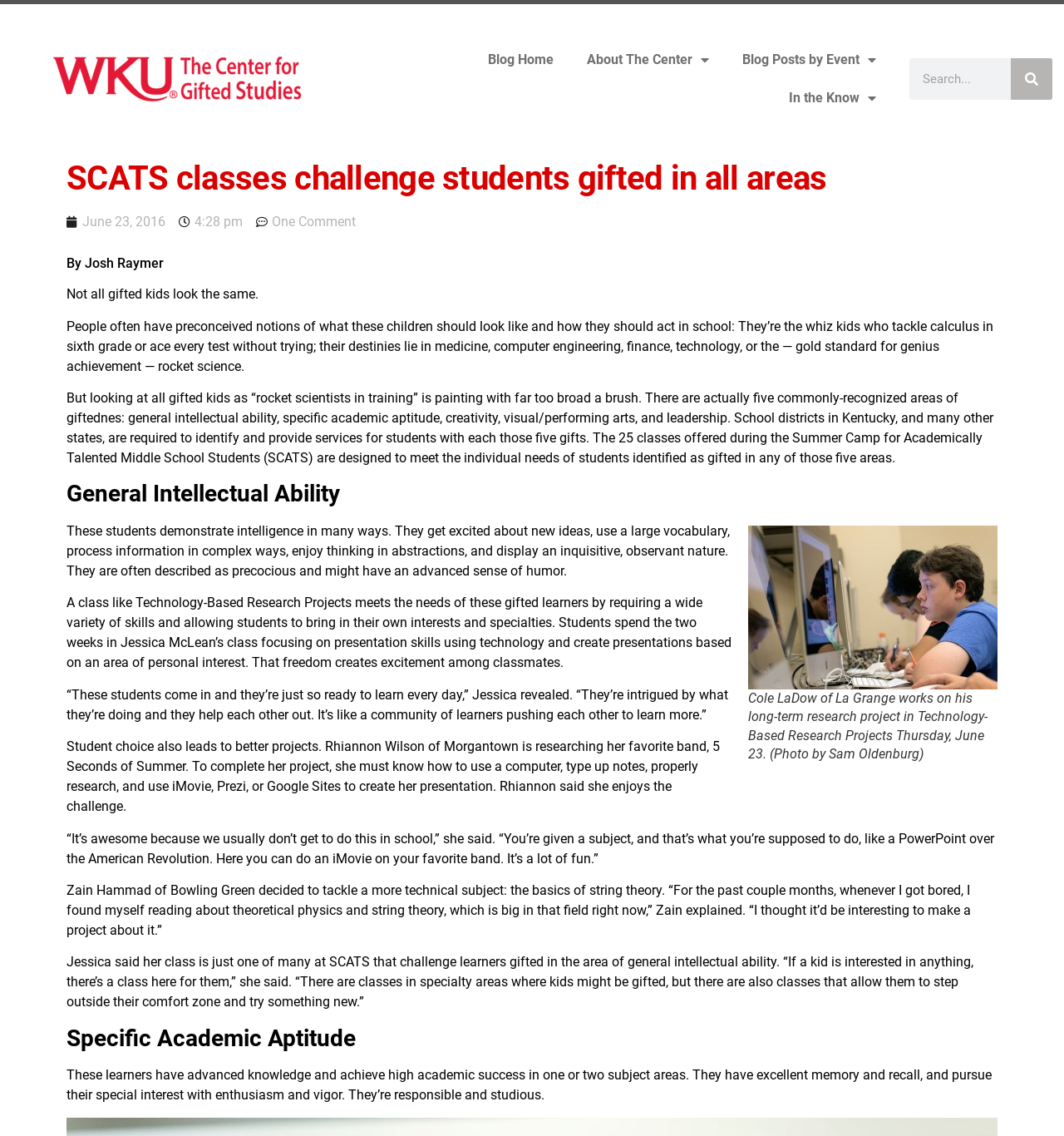What is the name of the summer camp? Based on the screenshot, please respond with a single word or phrase.

SCATS